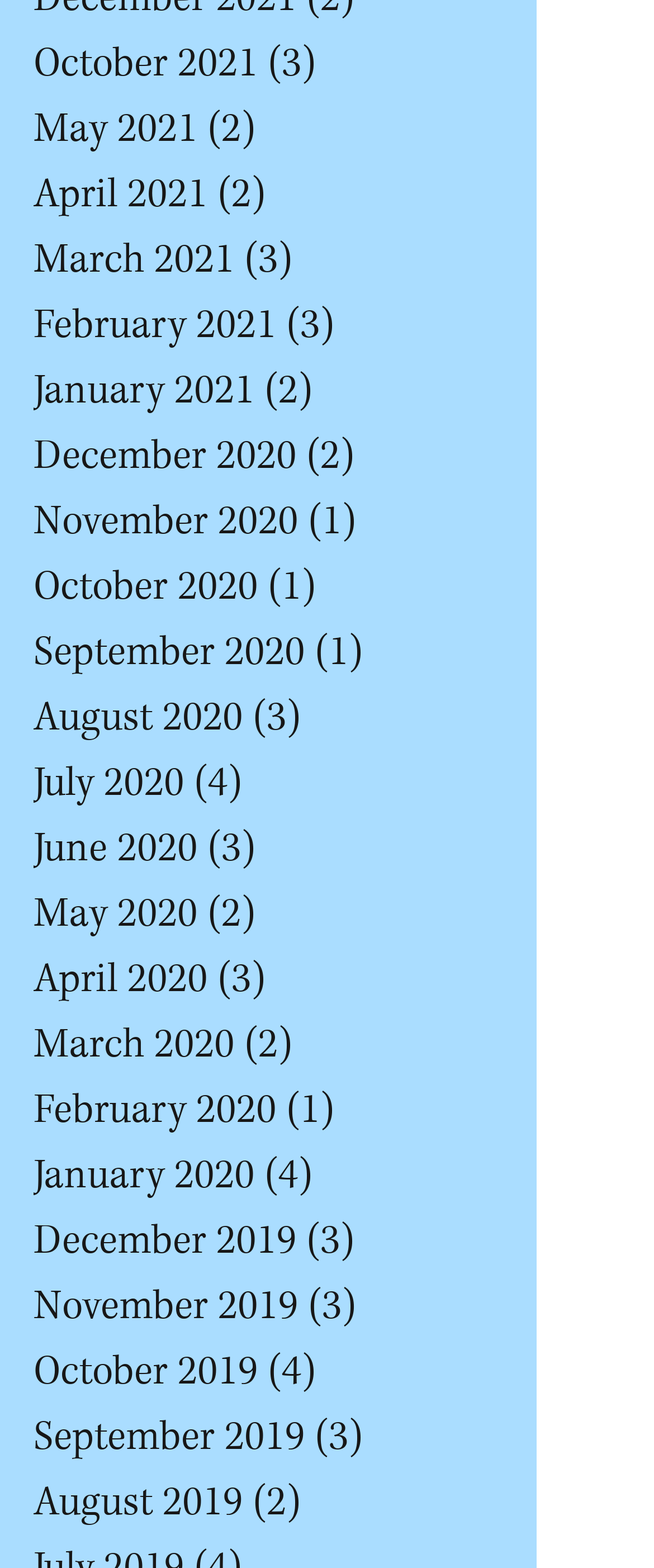Respond with a single word or phrase to the following question:
How many months are listed on the webpage?

24